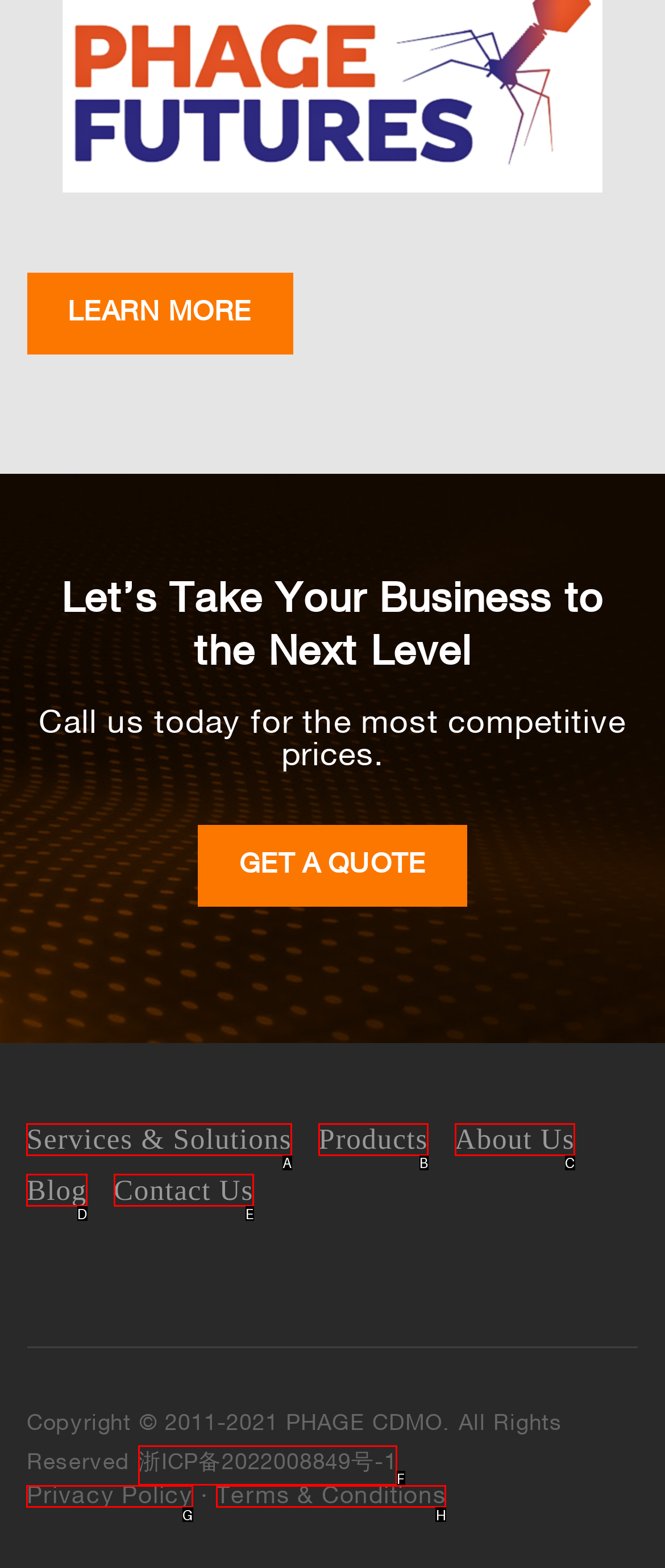From the choices provided, which HTML element best fits the description: name="EMAIL" placeholder="Email Address" title="Email Address"? Answer with the appropriate letter.

None